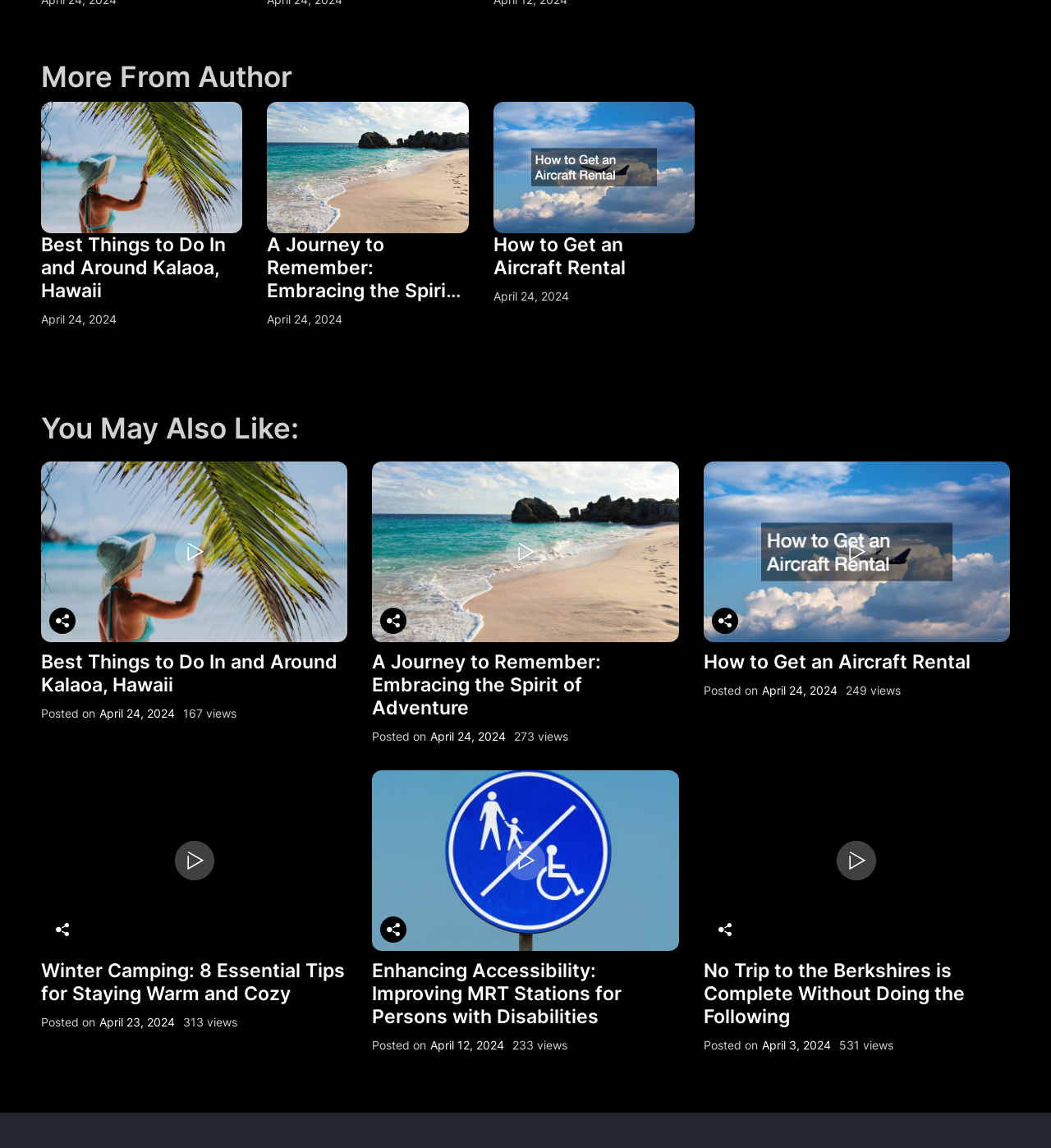Extract the bounding box coordinates for the UI element described by the text: "April 24, 2024April 24, 2024". The coordinates should be in the form of [left, top, right, bottom] with values between 0 and 1.

[0.095, 0.614, 0.166, 0.63]